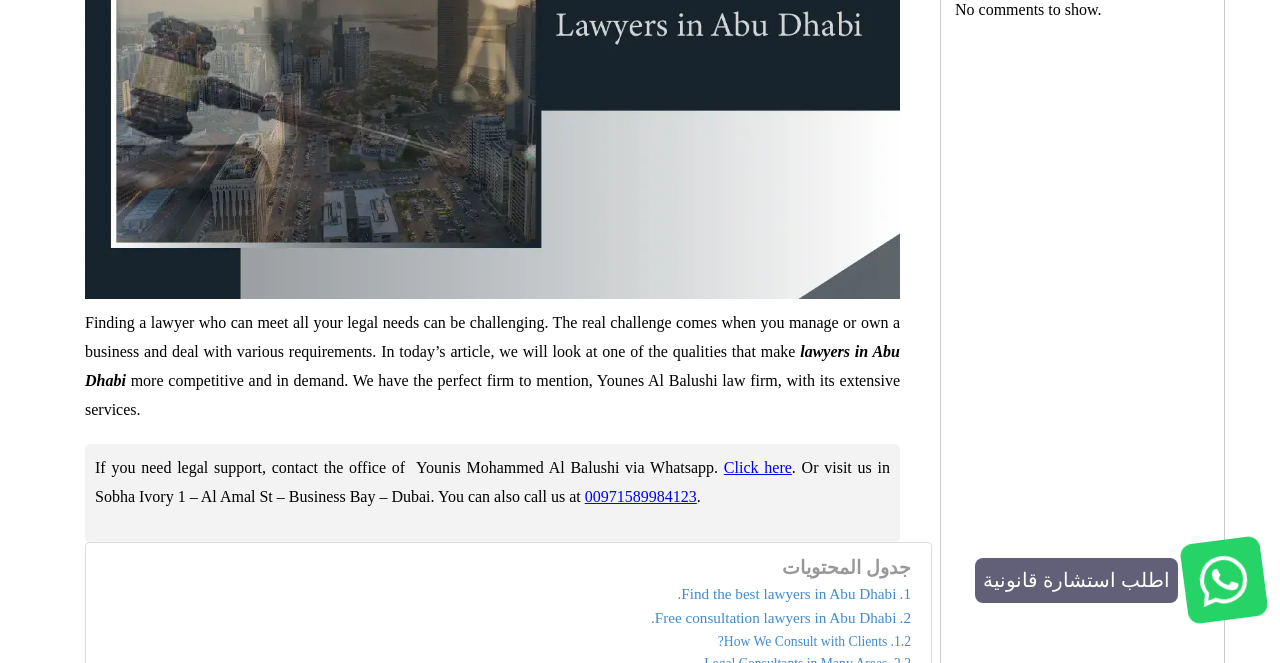Please provide the bounding box coordinate of the region that matches the element description: 00971589984123. Coordinates should be in the format (top-left x, top-left y, bottom-right x, bottom-right y) and all values should be between 0 and 1.

[0.457, 0.736, 0.544, 0.762]